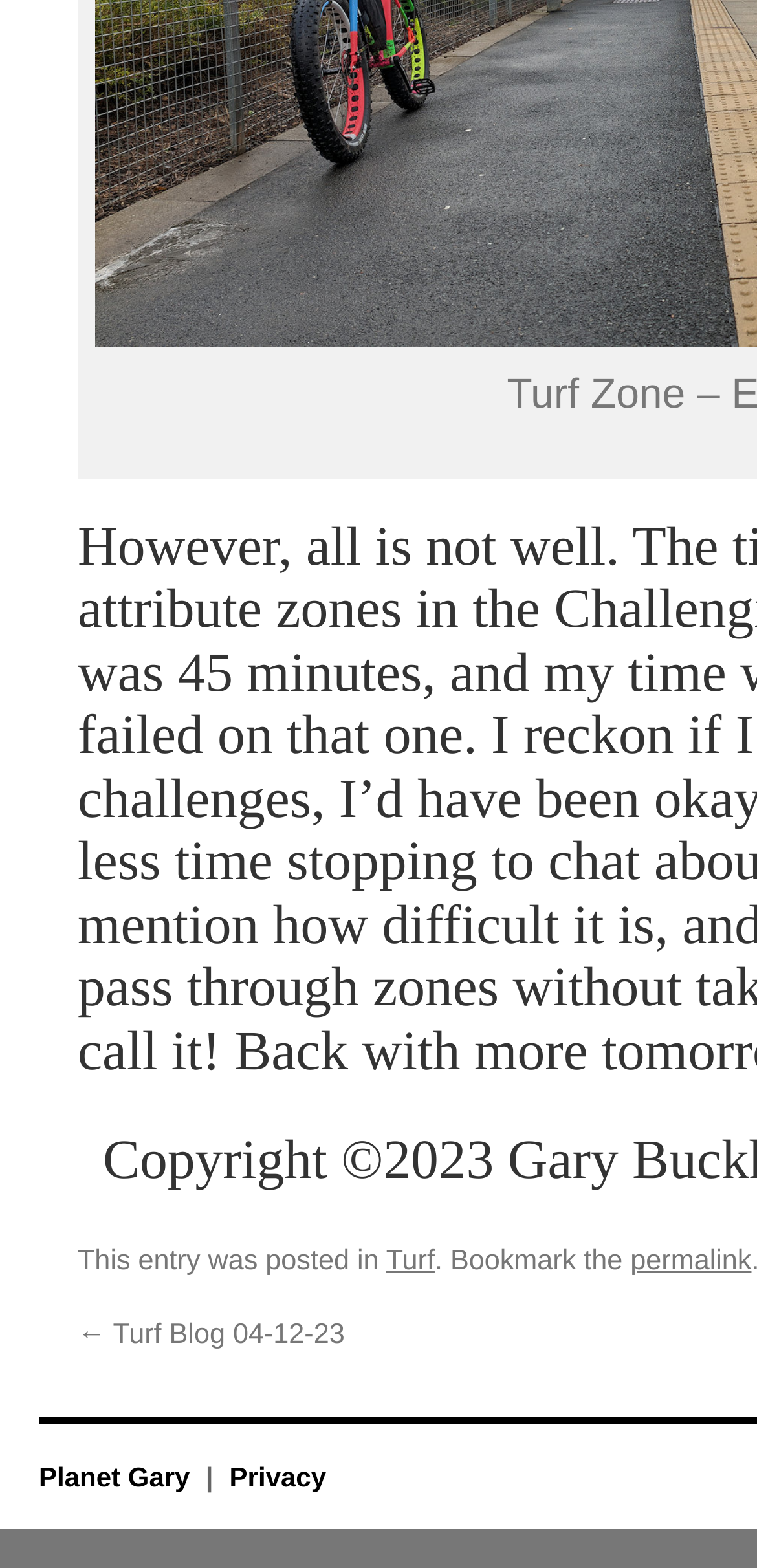Carefully examine the image and provide an in-depth answer to the question: What is the category of the blog post?

The category of the blog post can be determined by looking at the link 'Turf' which is a child element of the root element. This link is likely a category or tag for the blog post.